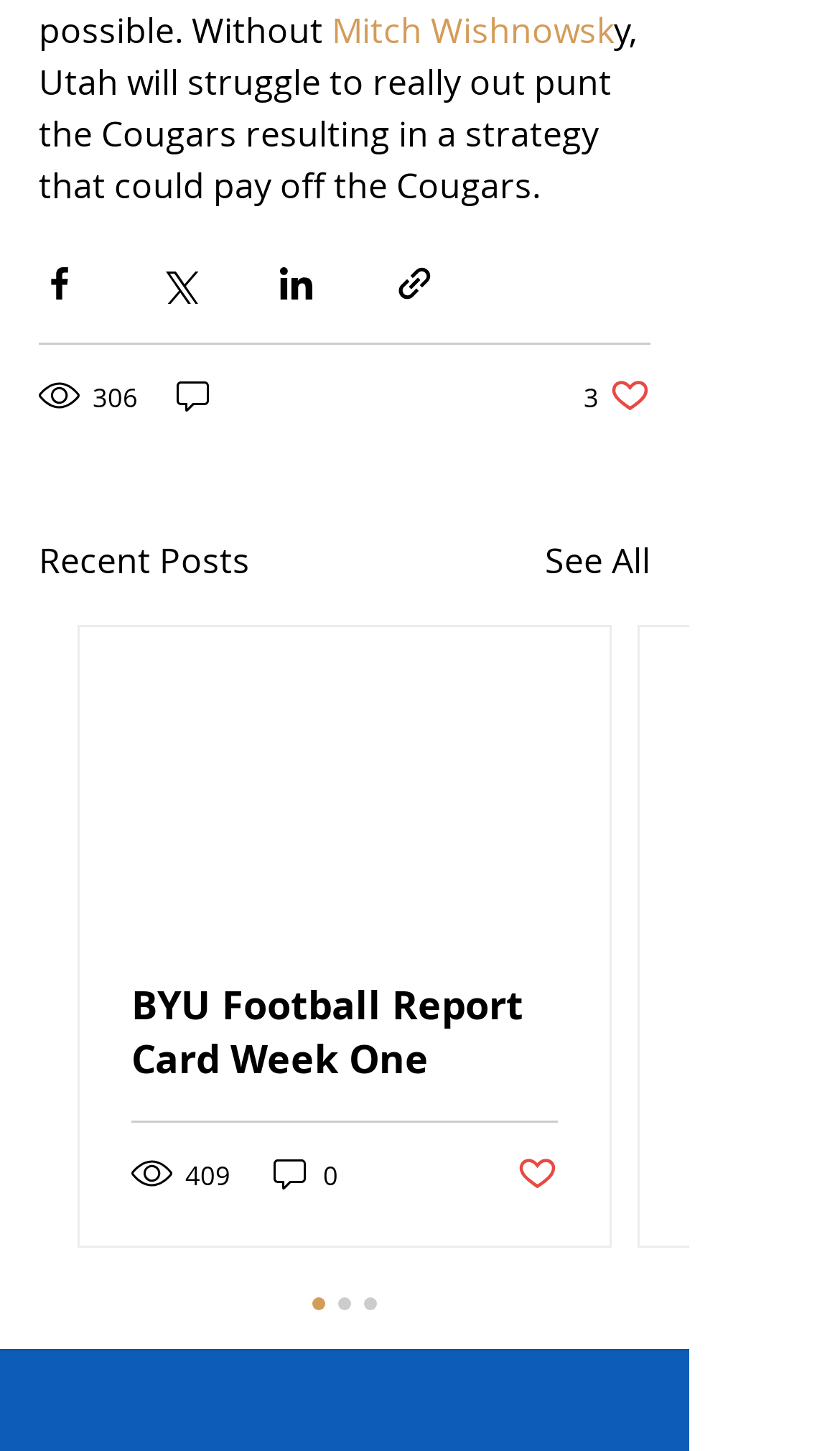Locate the bounding box coordinates of the clickable part needed for the task: "read Duette User Guide".

None